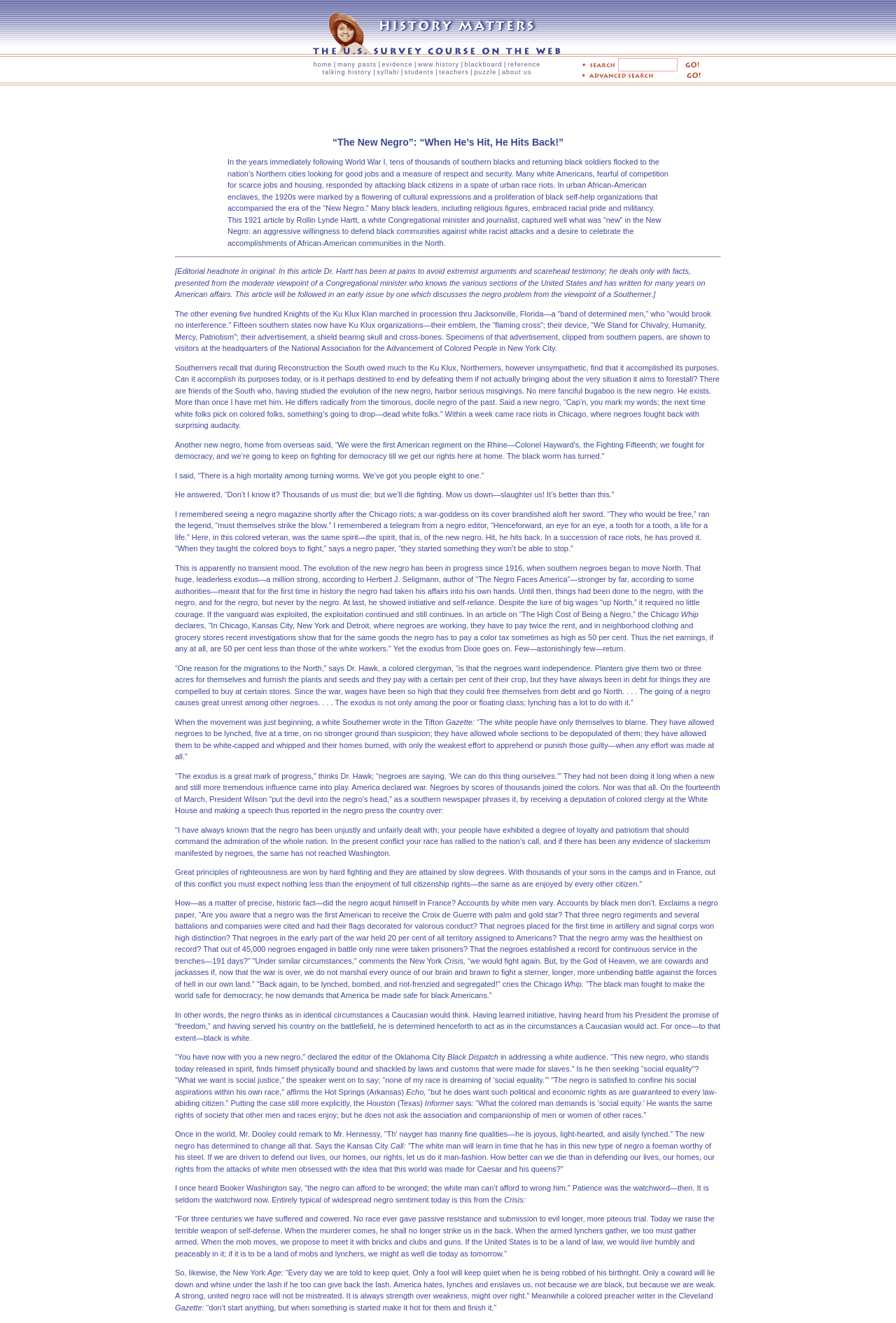Determine the coordinates of the bounding box for the clickable area needed to execute this instruction: "go to HISTORY MATTERS - The U.S. Survey Course on the Web".

[0.339, 0.017, 0.638, 0.023]